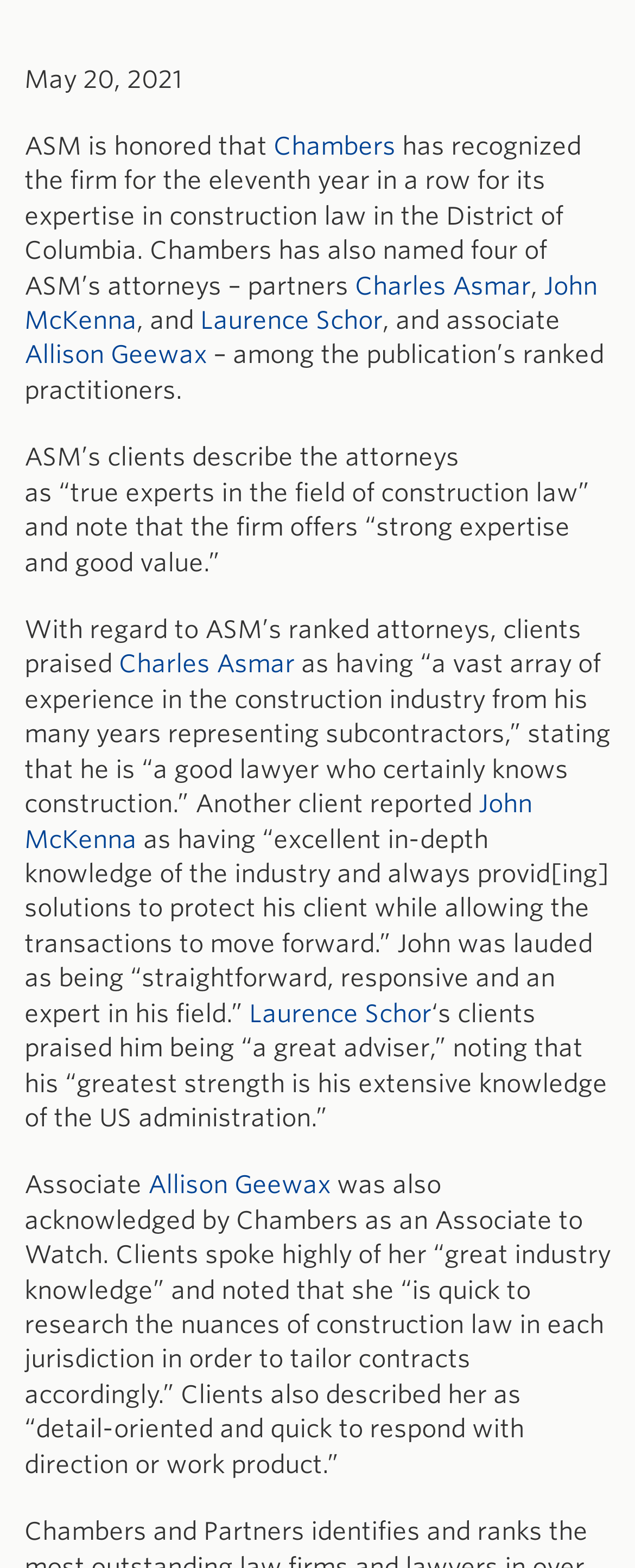Review the image closely and give a comprehensive answer to the question: What do ASM's clients describe the attorneys as?

I read the text and found that ASM's clients describe the attorneys as 'true experts in the field of construction law', which is mentioned in the StaticText element with ID 182 and bounding box coordinates [0.038, 0.283, 0.928, 0.368].